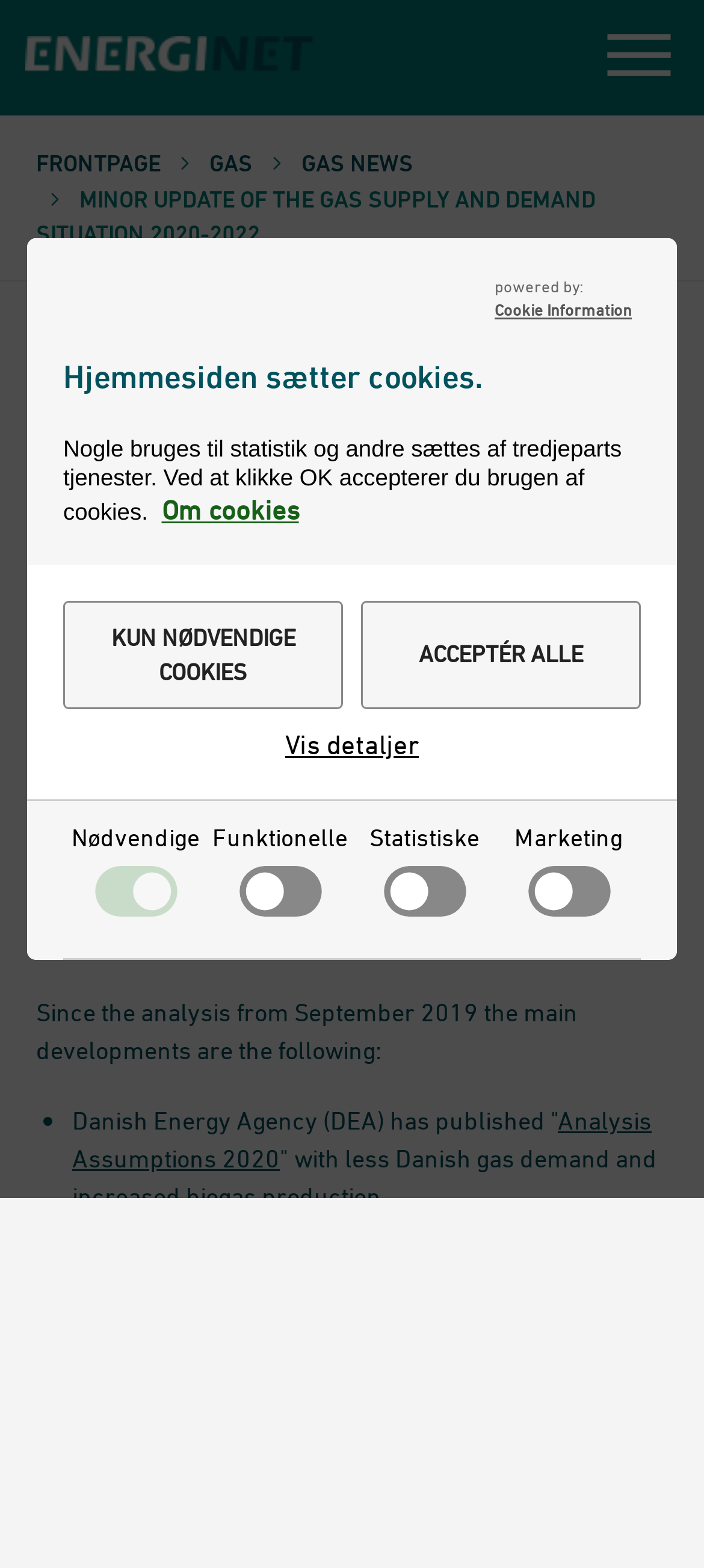Using details from the image, please answer the following question comprehensively:
What is the name of the German Gas TSO mentioned?

The answer can be found in the text 'the German Gas TSO Gasunie Deutschland reassesses the capacity situation...' which is located in the main content area of the webpage.